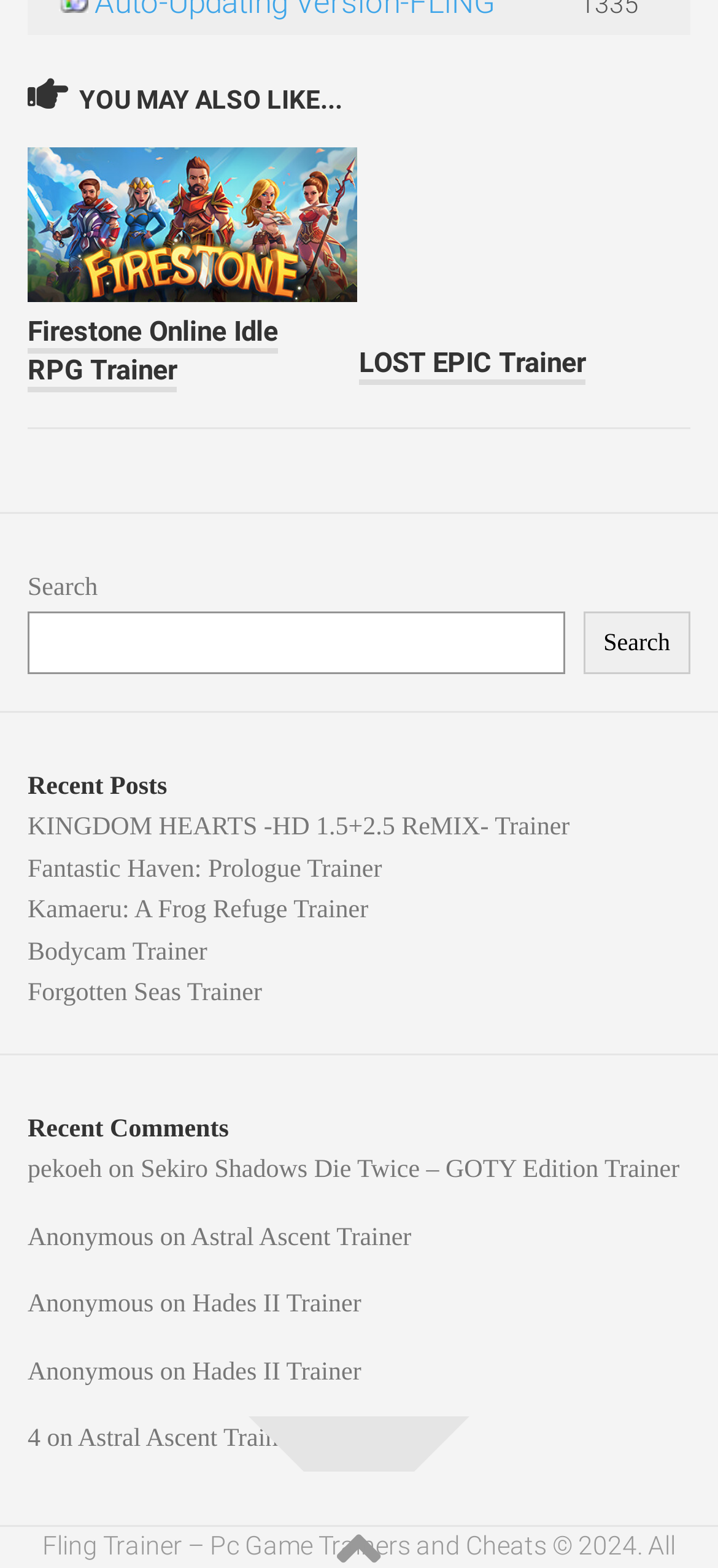What is the title of the second article?
Answer the question with a single word or phrase derived from the image.

LOST EPIC Trainer